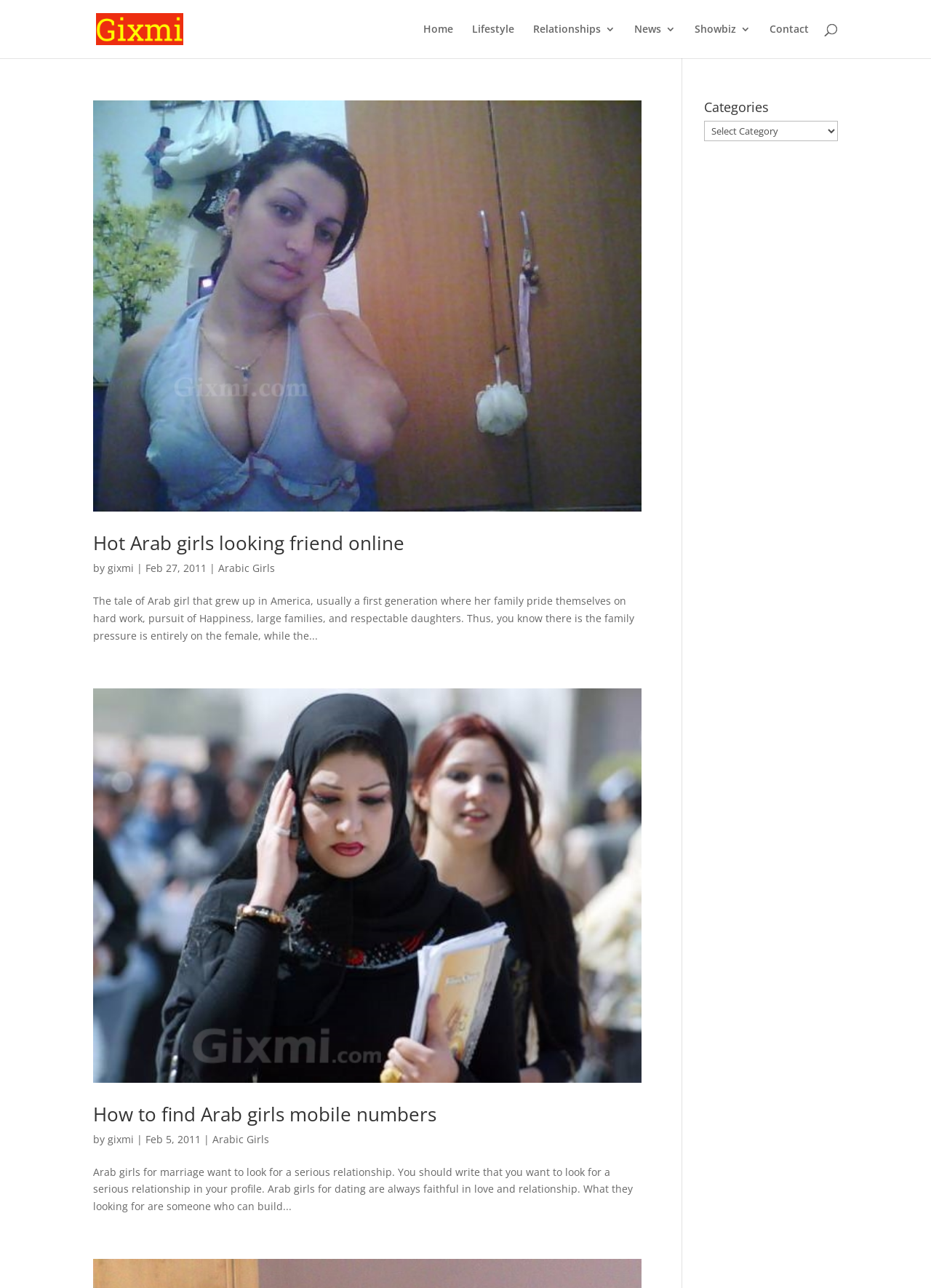Could you find the bounding box coordinates of the clickable area to complete this instruction: "Search for something"?

[0.1, 0.0, 0.9, 0.001]